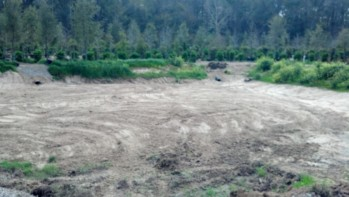Use a single word or phrase to answer the question:
What is the purpose of the detention pond cleanup project?

Future landscaping or development